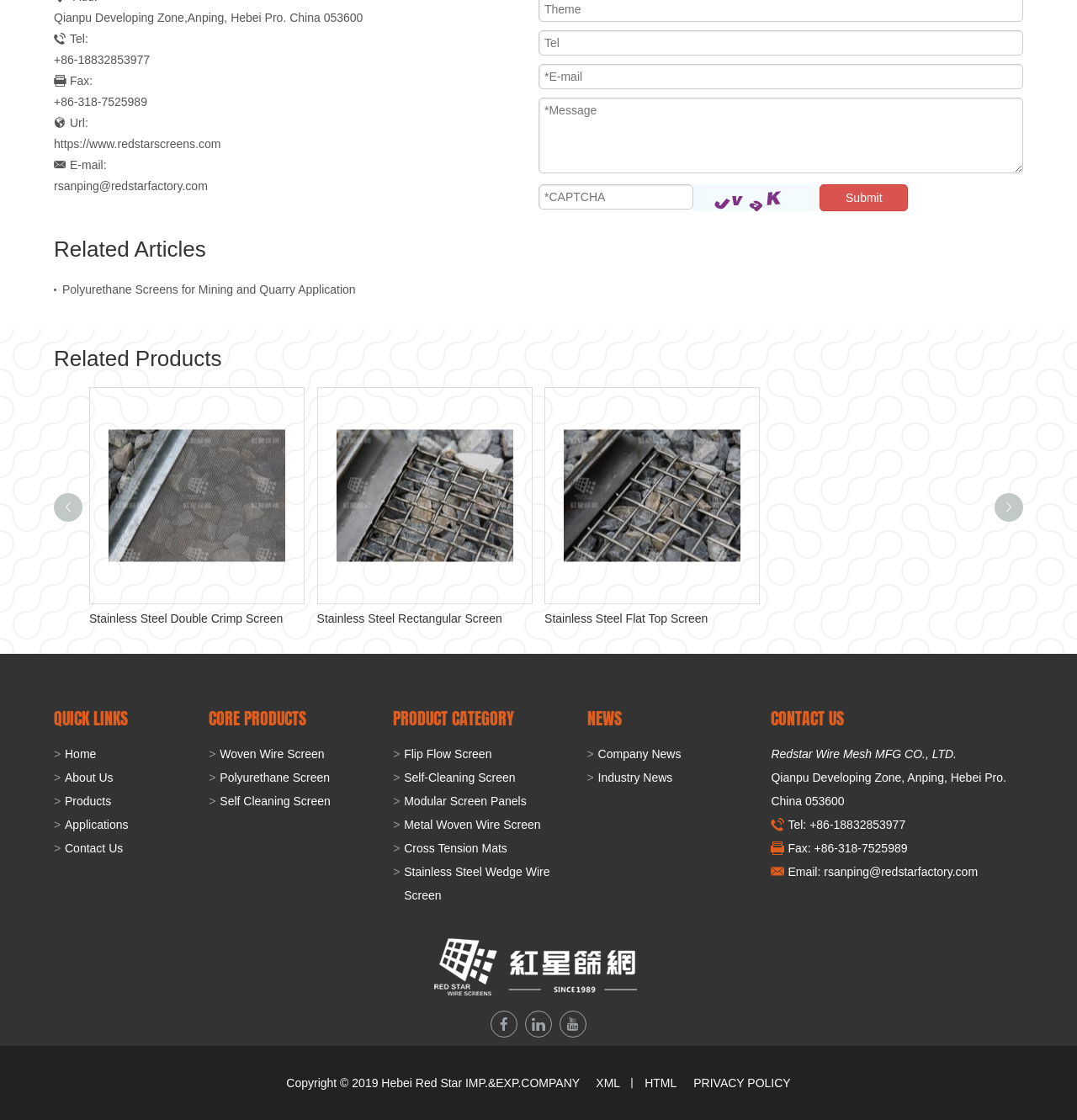Use a single word or phrase to answer the question: 
What is the company's phone number?

+86-18832853977